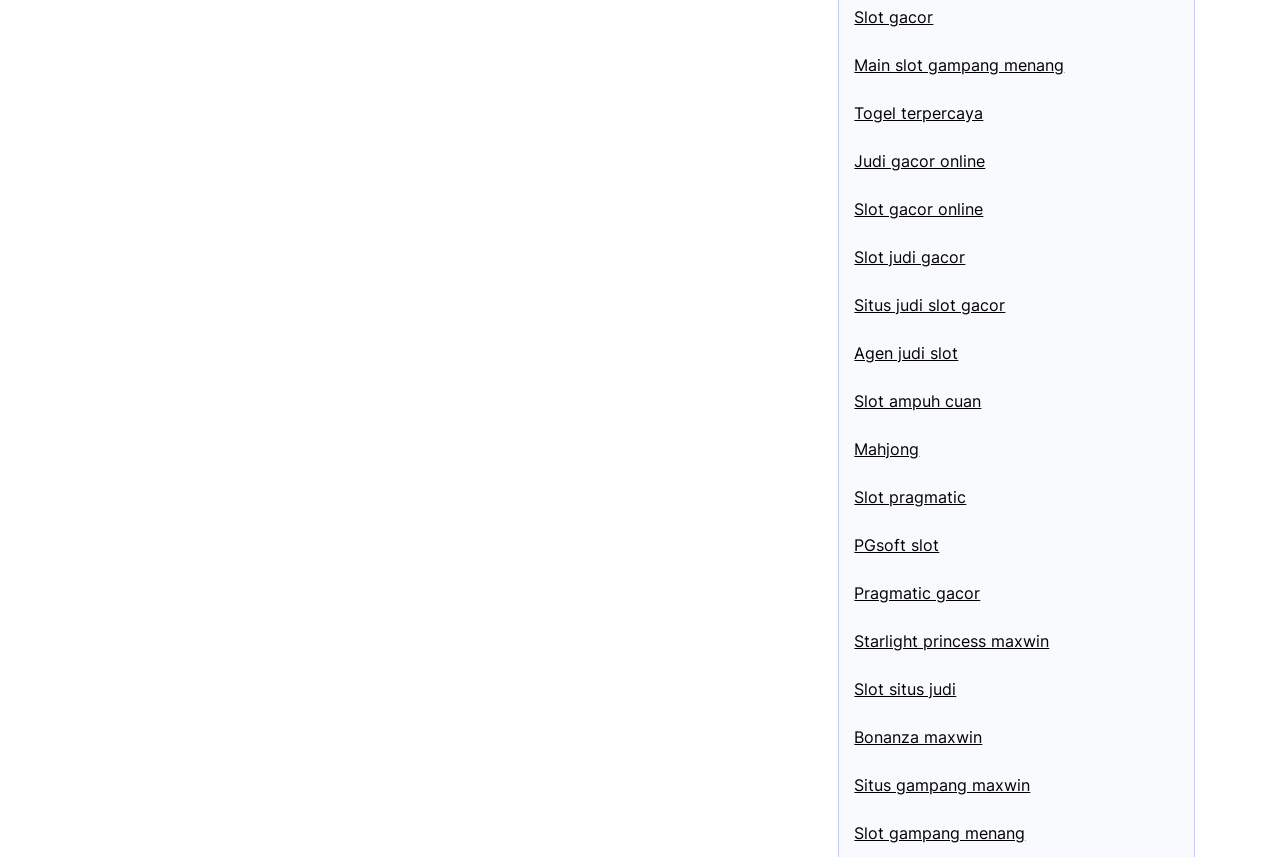Find and specify the bounding box coordinates that correspond to the clickable region for the instruction: "Explore Togel terpercaya".

[0.667, 0.12, 0.768, 0.143]